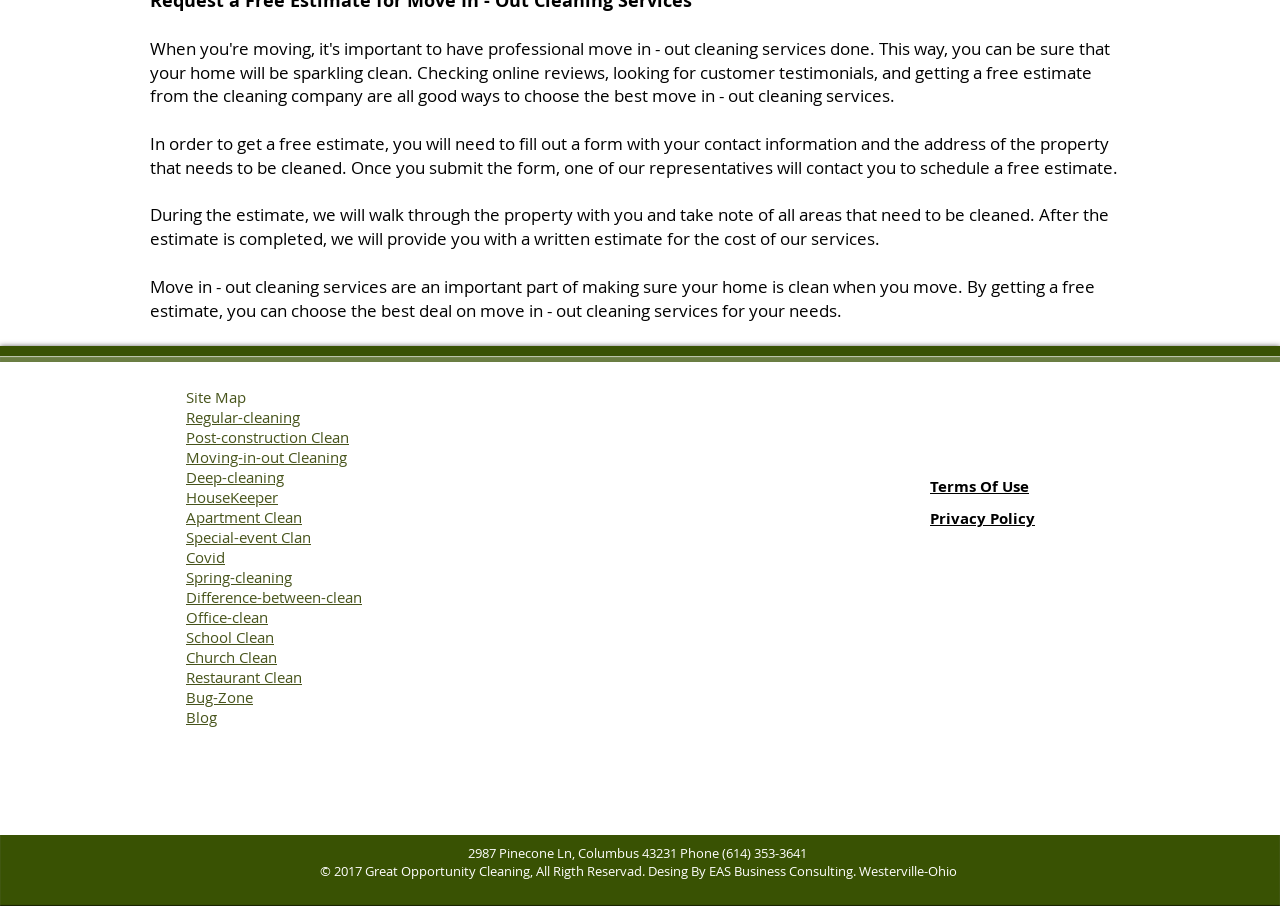Predict the bounding box coordinates of the area that should be clicked to accomplish the following instruction: "Click on the 'Regular-cleaning' link". The bounding box coordinates should consist of four float numbers between 0 and 1, i.e., [left, top, right, bottom].

[0.145, 0.449, 0.234, 0.472]